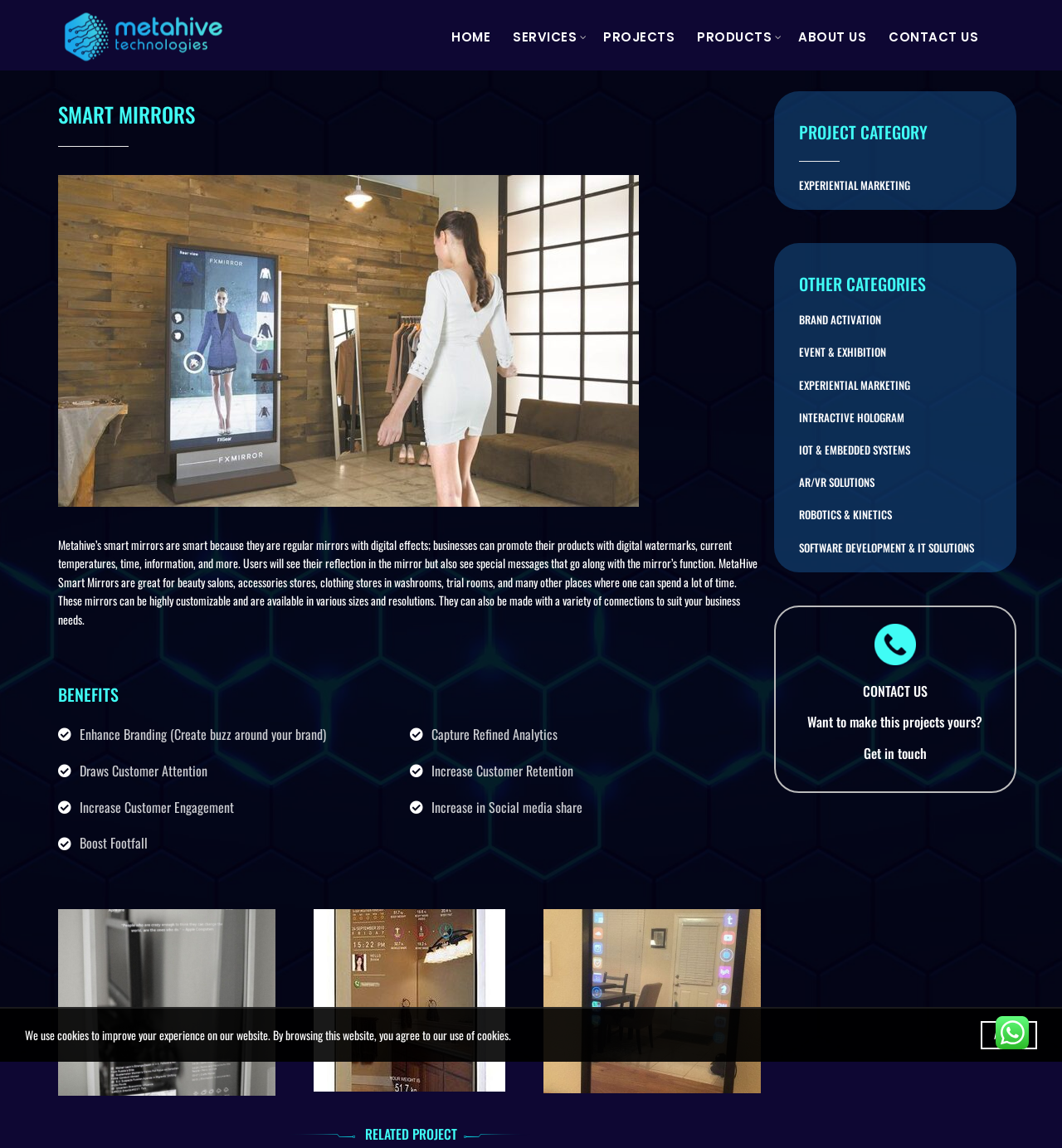Can you determine the bounding box coordinates of the area that needs to be clicked to fulfill the following instruction: "Click on the HOME link"?

[0.415, 0.0, 0.472, 0.065]